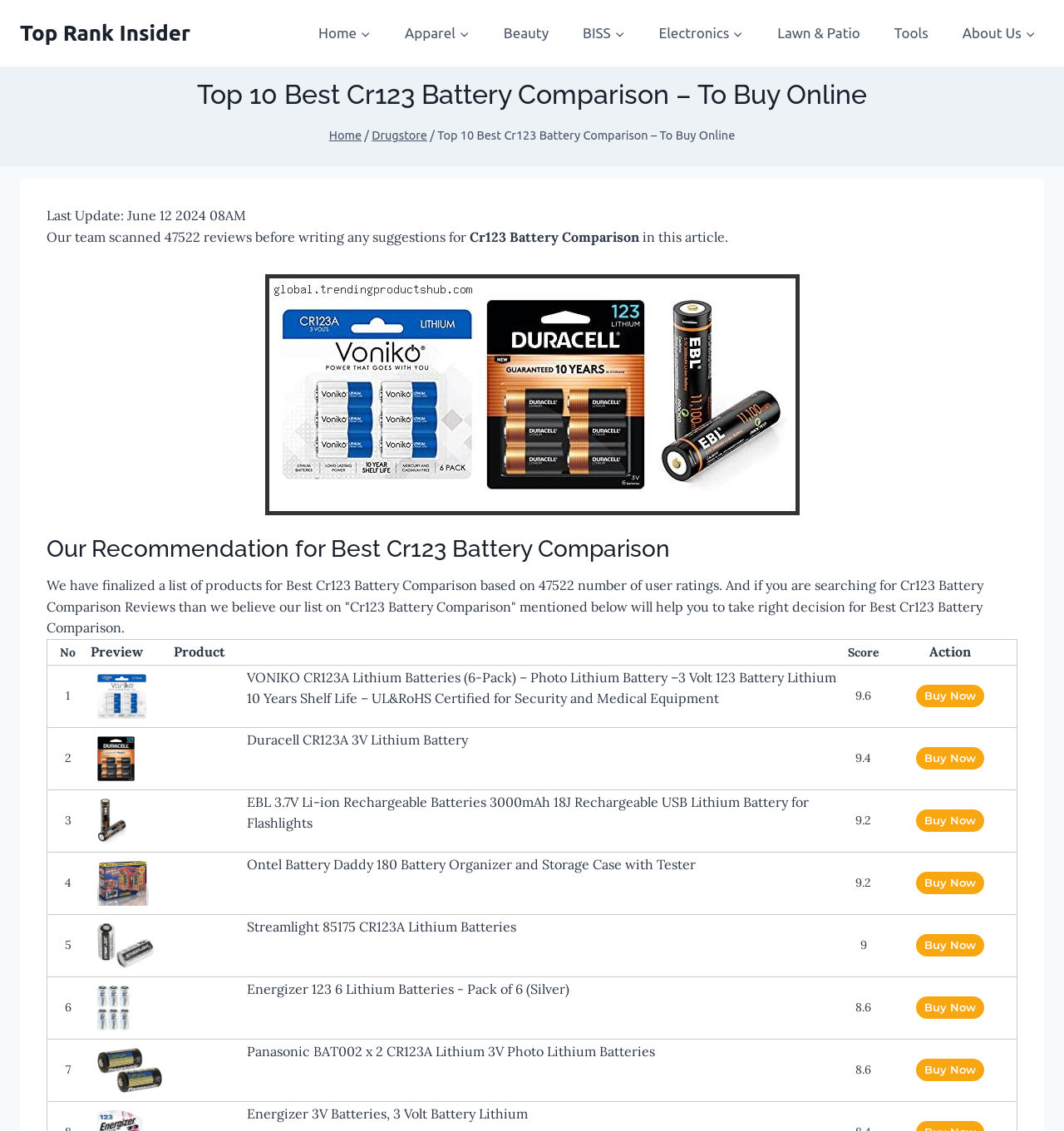Identify the coordinates of the bounding box for the element described below: "Buy Now". Return the coordinates as four float numbers between 0 and 1: [left, top, right, bottom].

[0.861, 0.661, 0.925, 0.68]